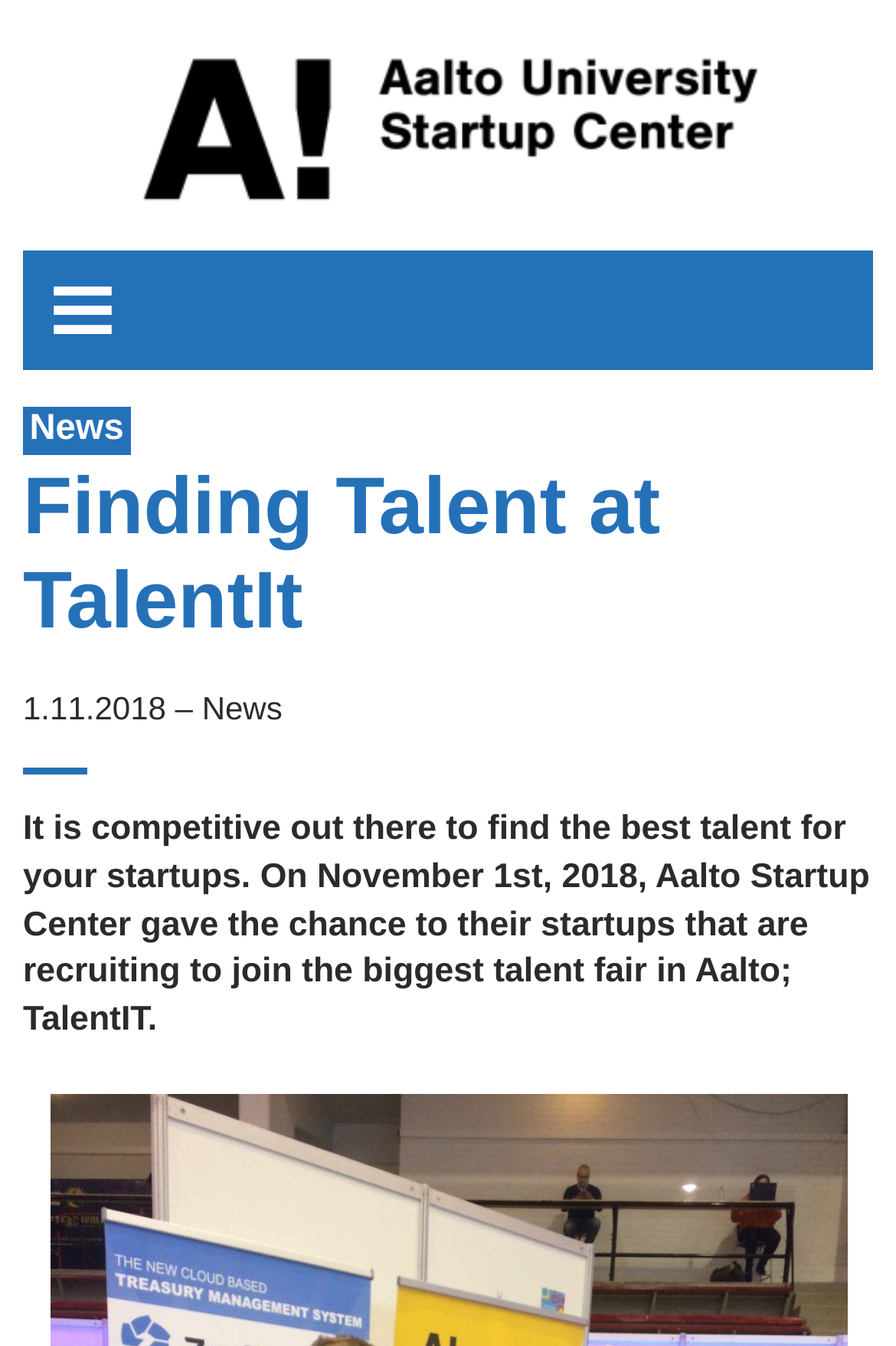Please answer the following question using a single word or phrase: 
What is the purpose of the event?

To find talent for startups